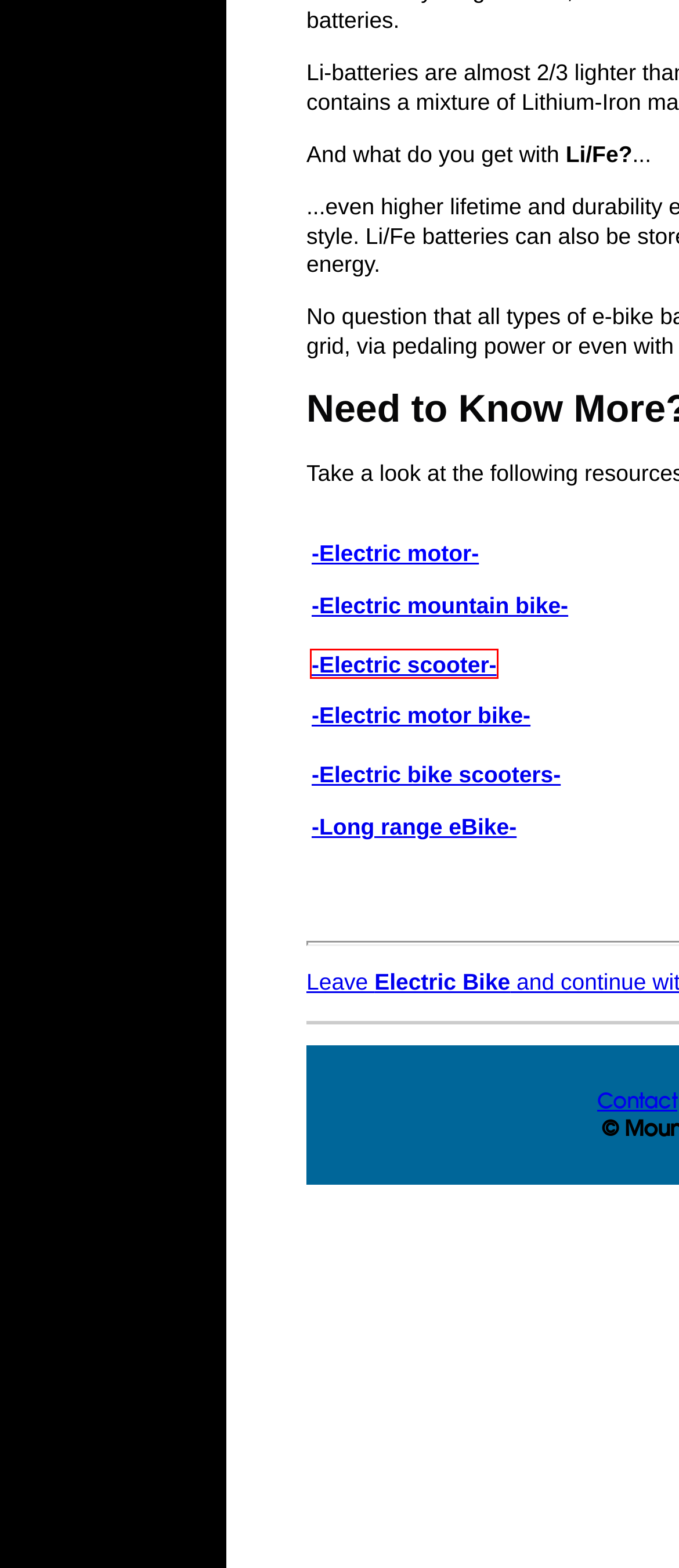You are presented with a screenshot of a webpage containing a red bounding box around an element. Determine which webpage description best describes the new webpage after clicking on the highlighted element. Here are the candidates:
A. Contact Me Page
B. Electric Mountain Bike – Downhill Up! Story about Power
C. Mountain Bike Parts - Anatomy of Your Bike
D. Electric Scooter Bike – “I’m Not a Bike, Not Yet a Motorcycle...”
E. Privacy Policy
F. Mountain Bikes Online Sales? Important Basics Before Your Final Decision
G. Long Range Electric Bike – How Far Will You Ride Today? Expand Your Limits
H. Electric Bike Scooters – Forget Fuel Prices. Next Generation Transport is Here

D